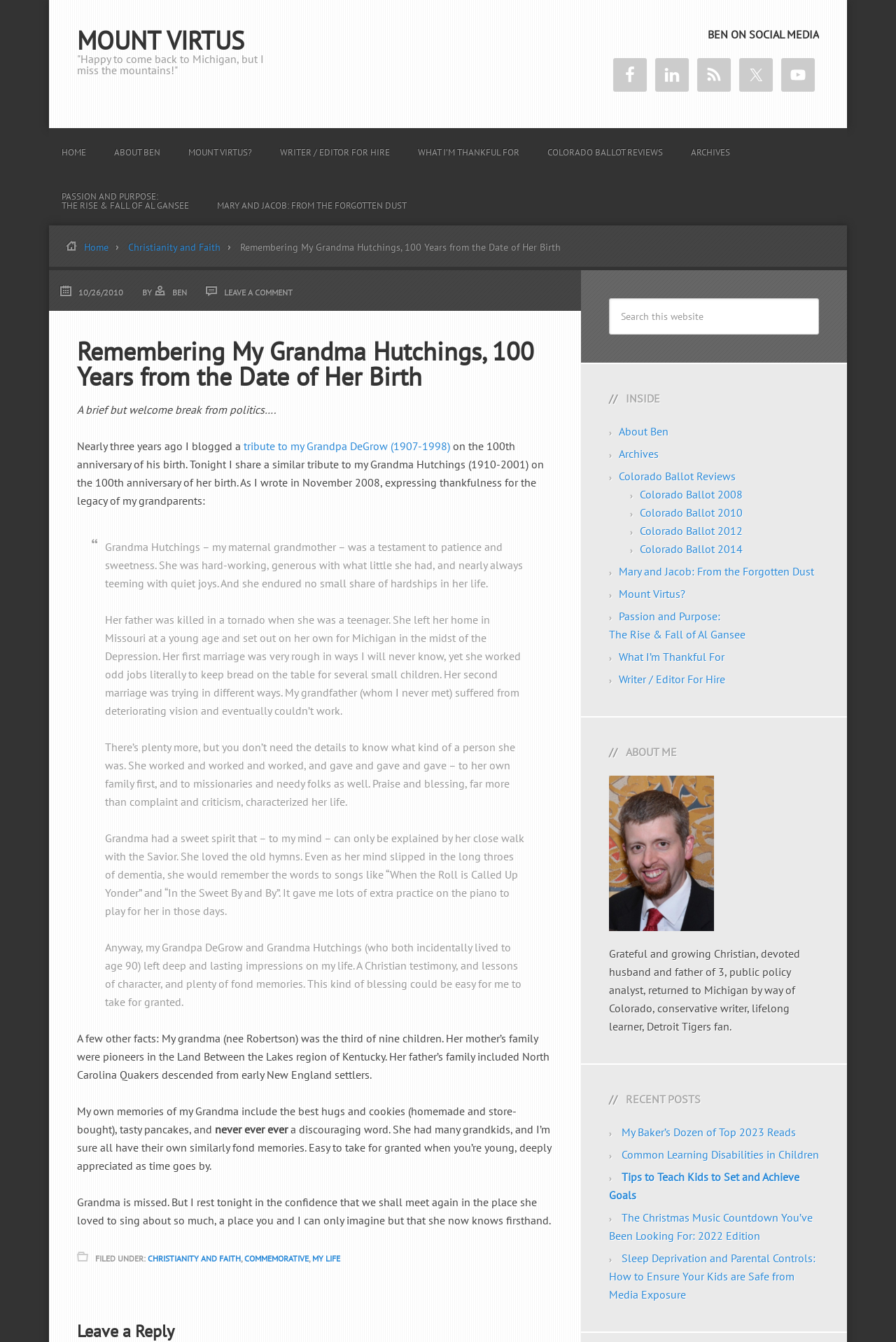Please determine the bounding box coordinates of the clickable area required to carry out the following instruction: "Leave a comment". The coordinates must be four float numbers between 0 and 1, represented as [left, top, right, bottom].

[0.25, 0.214, 0.327, 0.222]